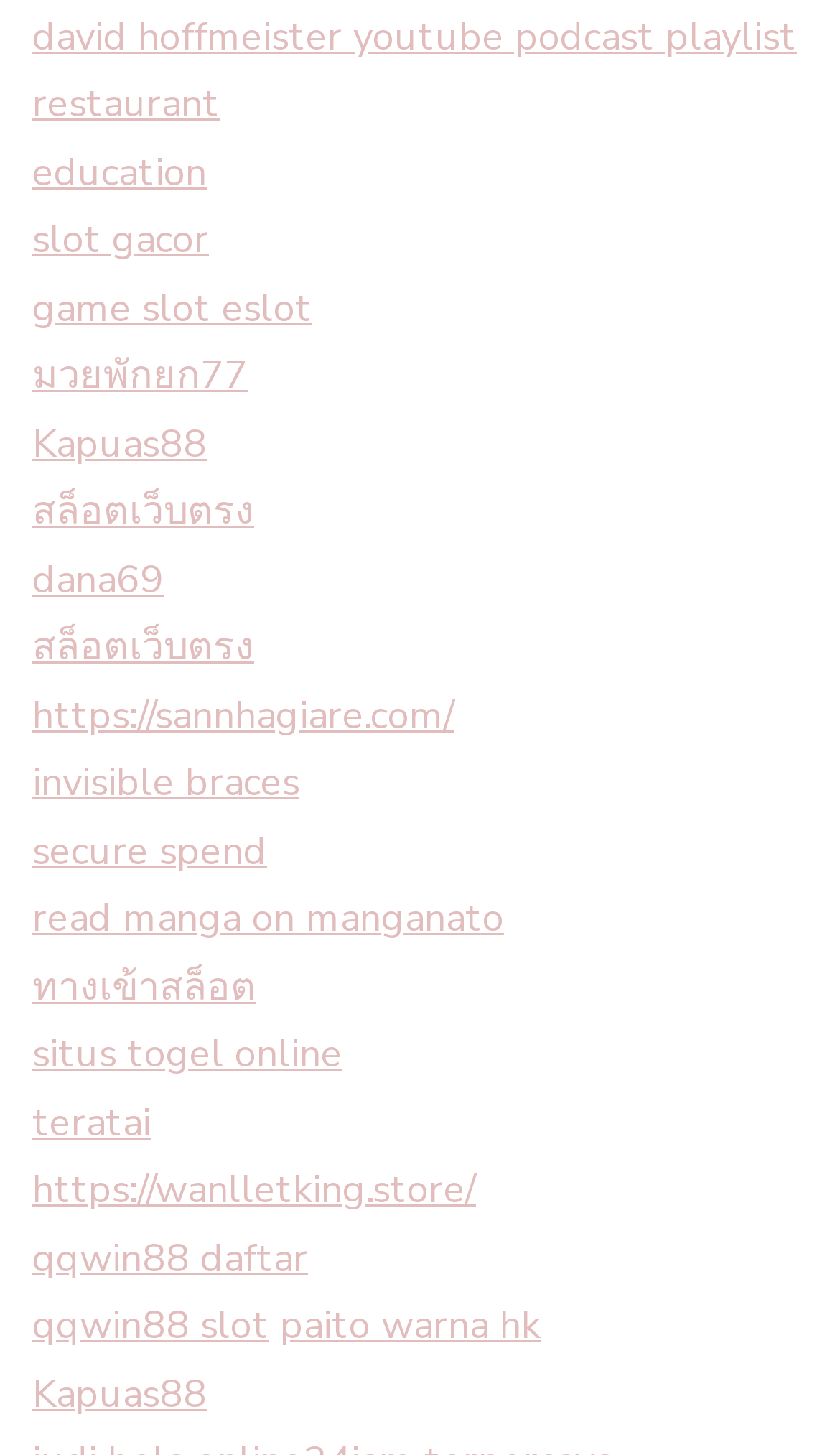Please find the bounding box coordinates of the section that needs to be clicked to achieve this instruction: "go to restaurant".

[0.038, 0.054, 0.262, 0.089]